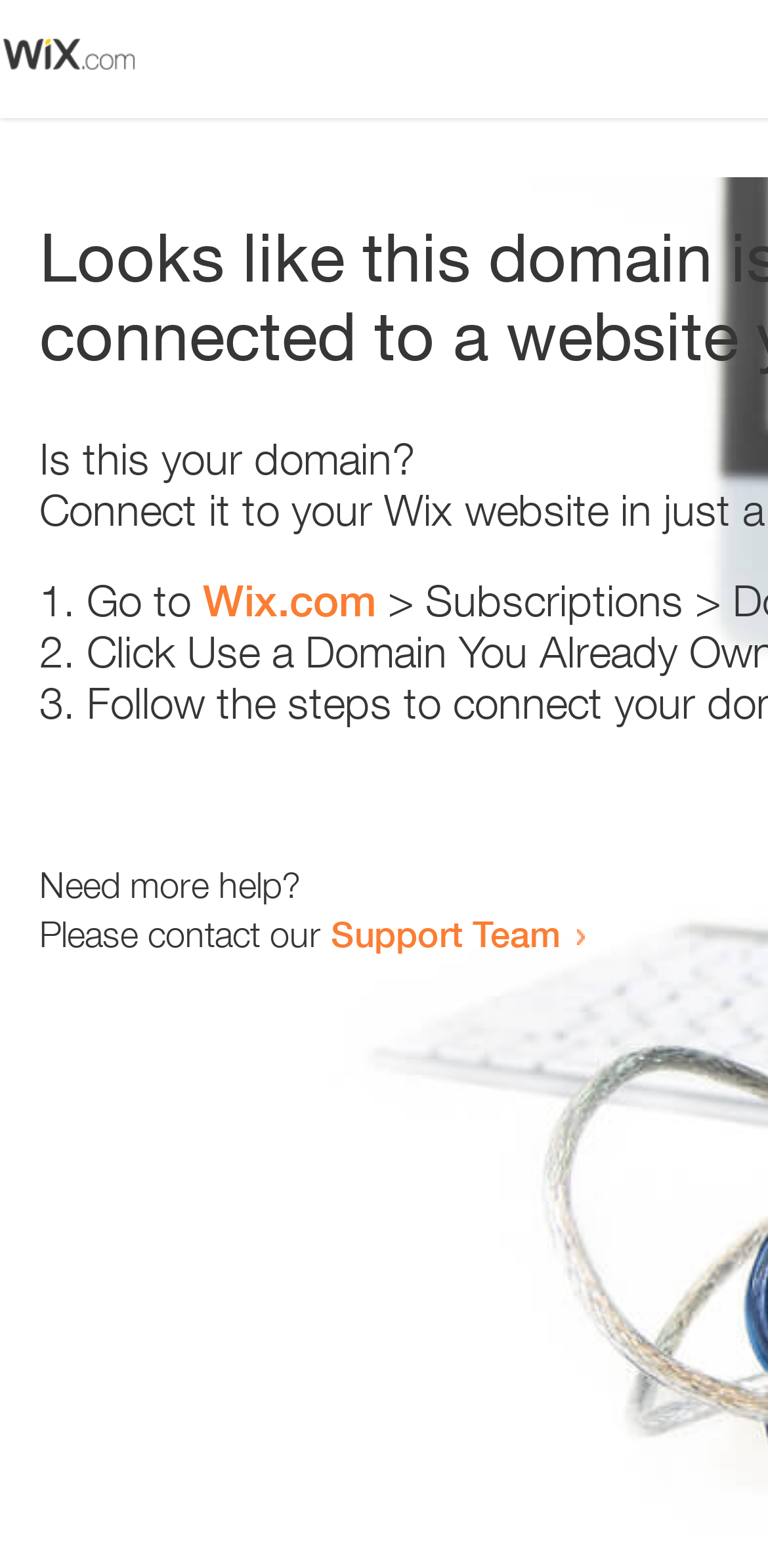Provide the bounding box coordinates for the specified HTML element described in this description: "Support Team". The coordinates should be four float numbers ranging from 0 to 1, in the format [left, top, right, bottom].

[0.431, 0.581, 0.731, 0.609]